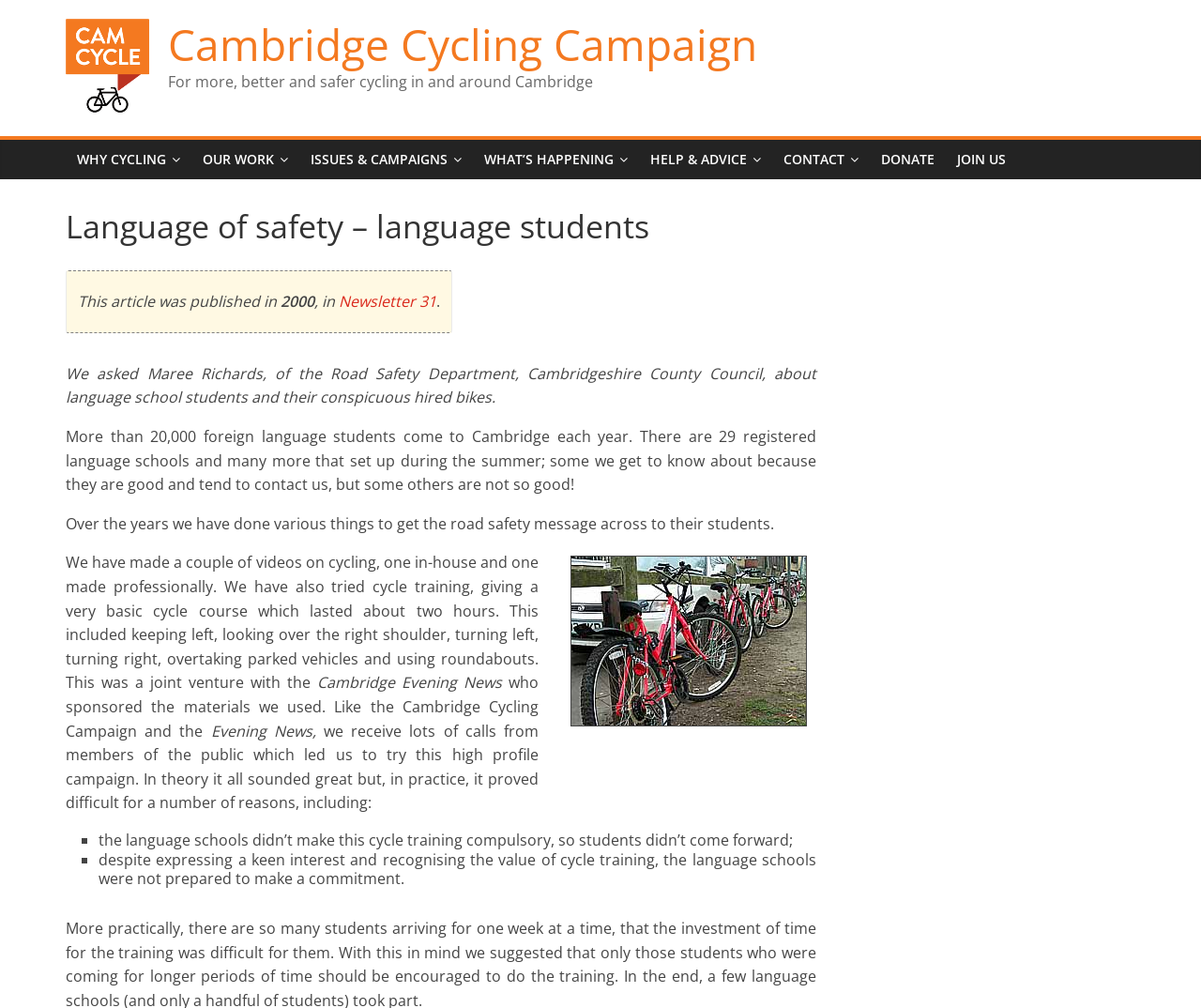Identify and extract the main heading of the webpage.

Language of safety – language students